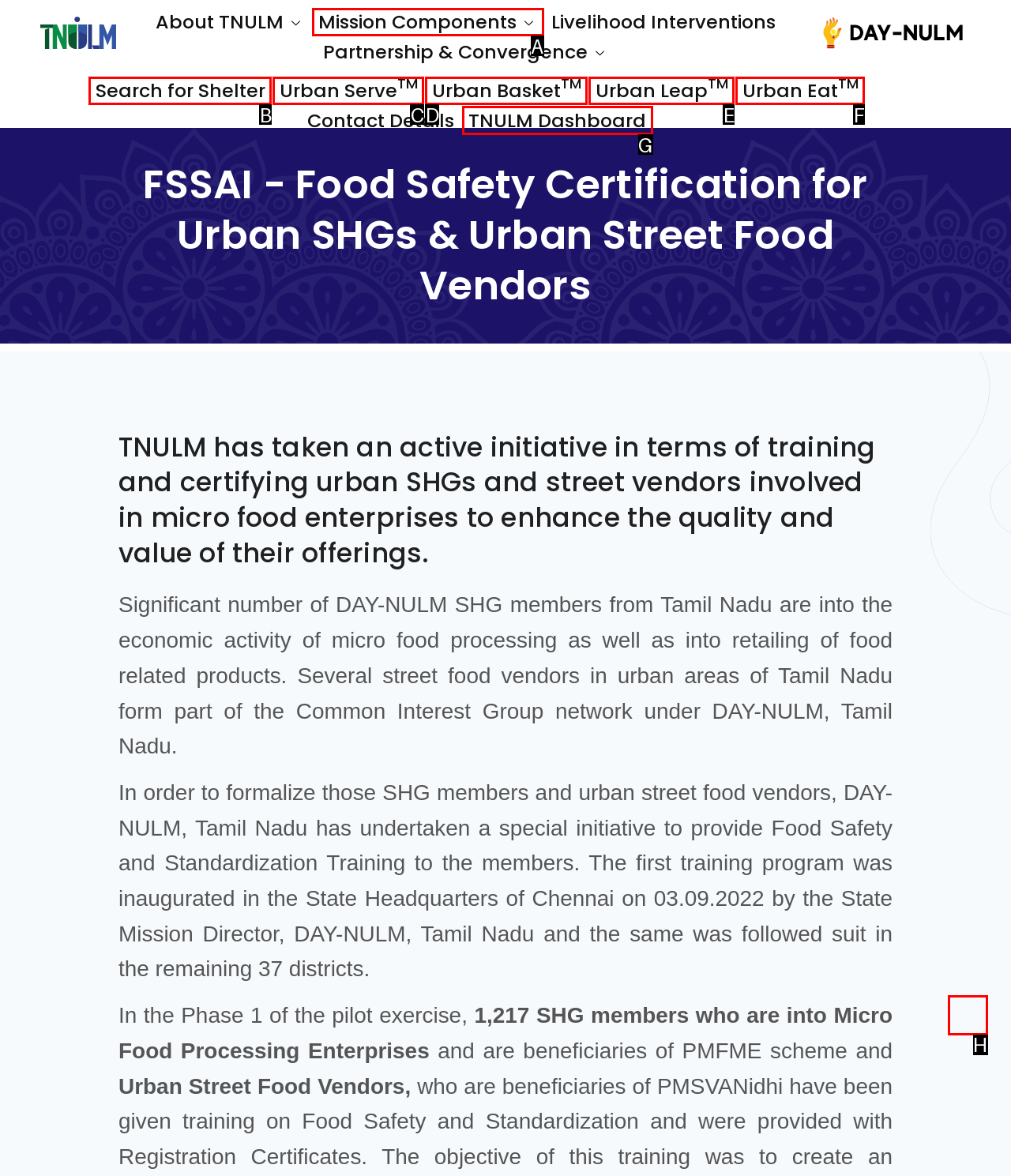Select the HTML element that corresponds to the description: Mission Components
Reply with the letter of the correct option from the given choices.

A